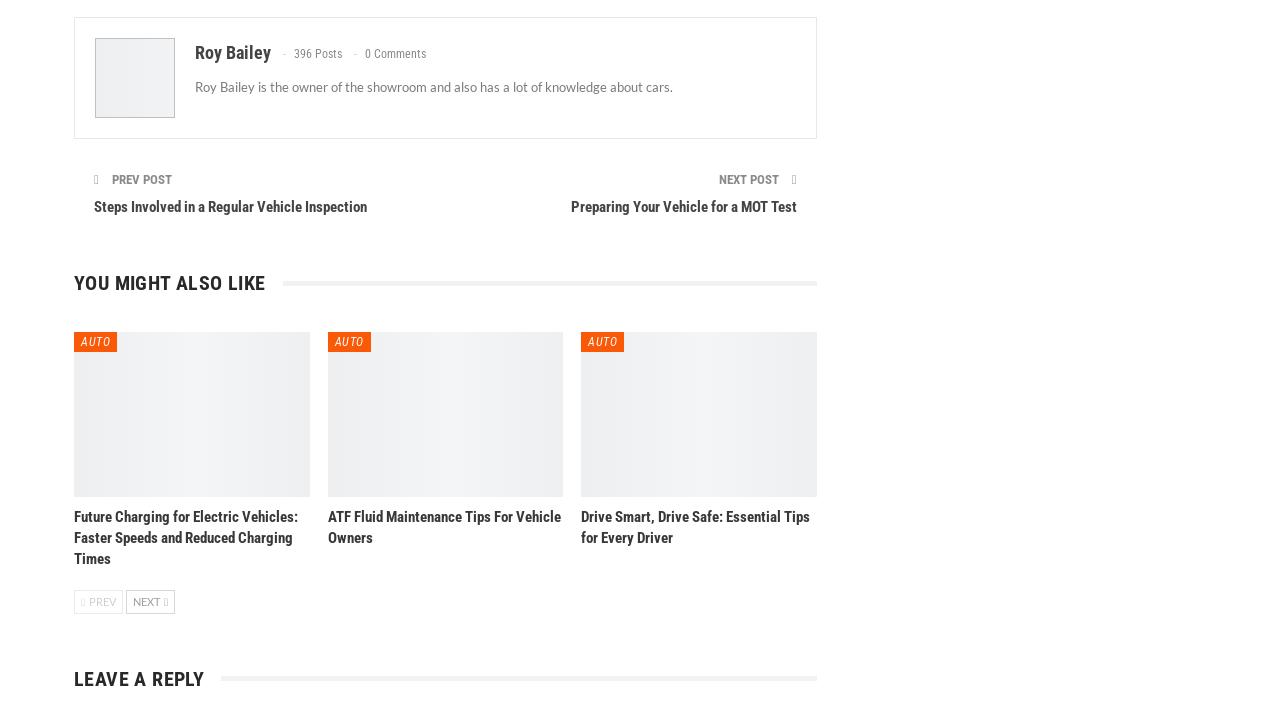Locate the bounding box coordinates for the element described below: "More from author". The coordinates must be four float values between 0 and 1, formatted as [left, top, right, bottom].

[0.26, 0.251, 0.359, 0.299]